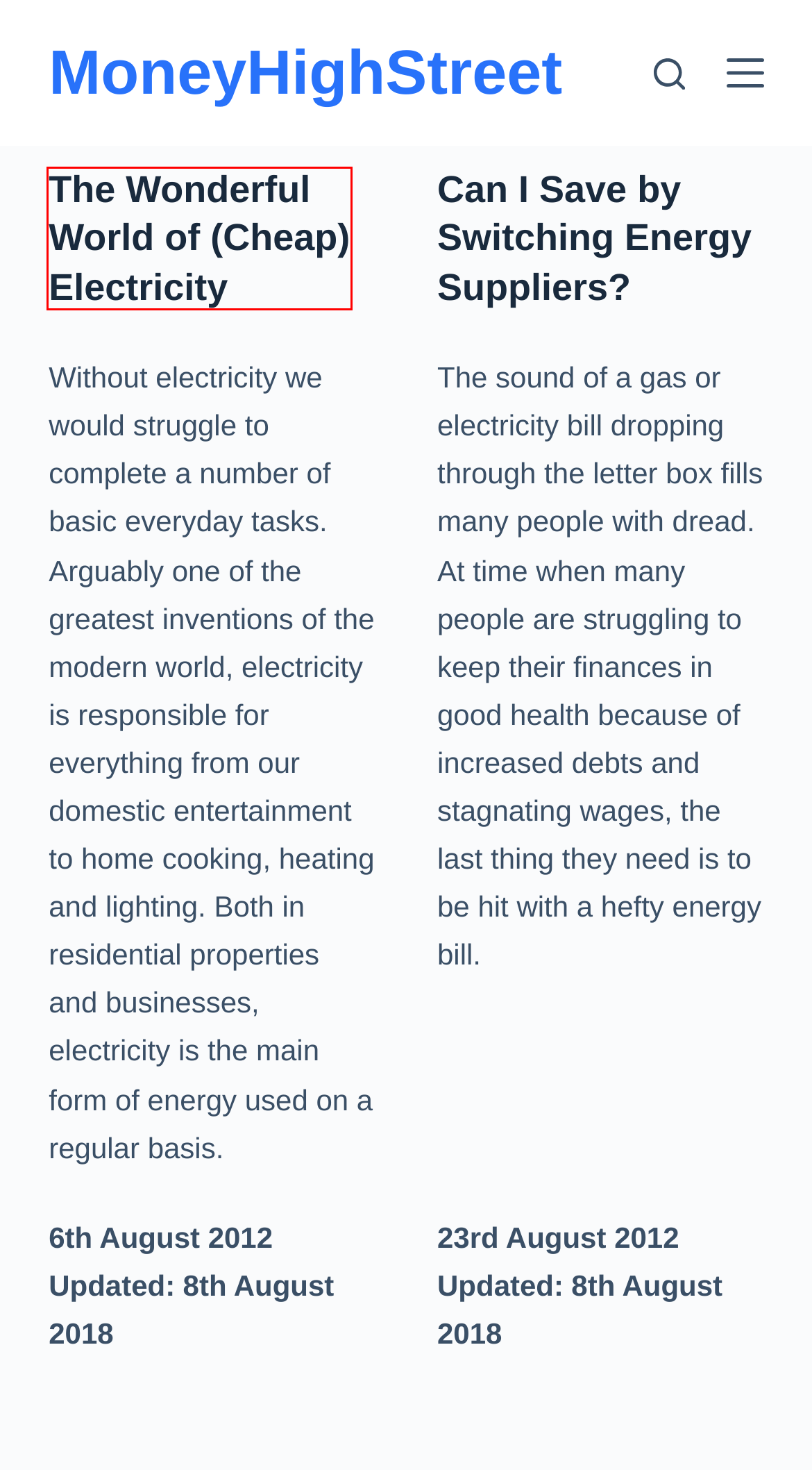Analyze the webpage screenshot with a red bounding box highlighting a UI element. Select the description that best matches the new webpage after clicking the highlighted element. Here are the options:
A. Moving House Quickly - MoneyHighStreet
B. The Wonderful World of (Cheap) Electricity - MoneyHighStreet
C. Terms of Use - MoneyHighStreet
D. MoneyHighStreet -
E. Can I Save by Switching Energy Suppliers? - MoneyHighStreet
F. Policy Exchange Think Tank Recommends Selling Expensive Social Housing - MoneyHighStreet
G. Drive a Sports Car and Still Drive Down Your Monthly Motoring Costs - MoneyHighStreet
H. Disclaimer - MoneyHighStreet

B